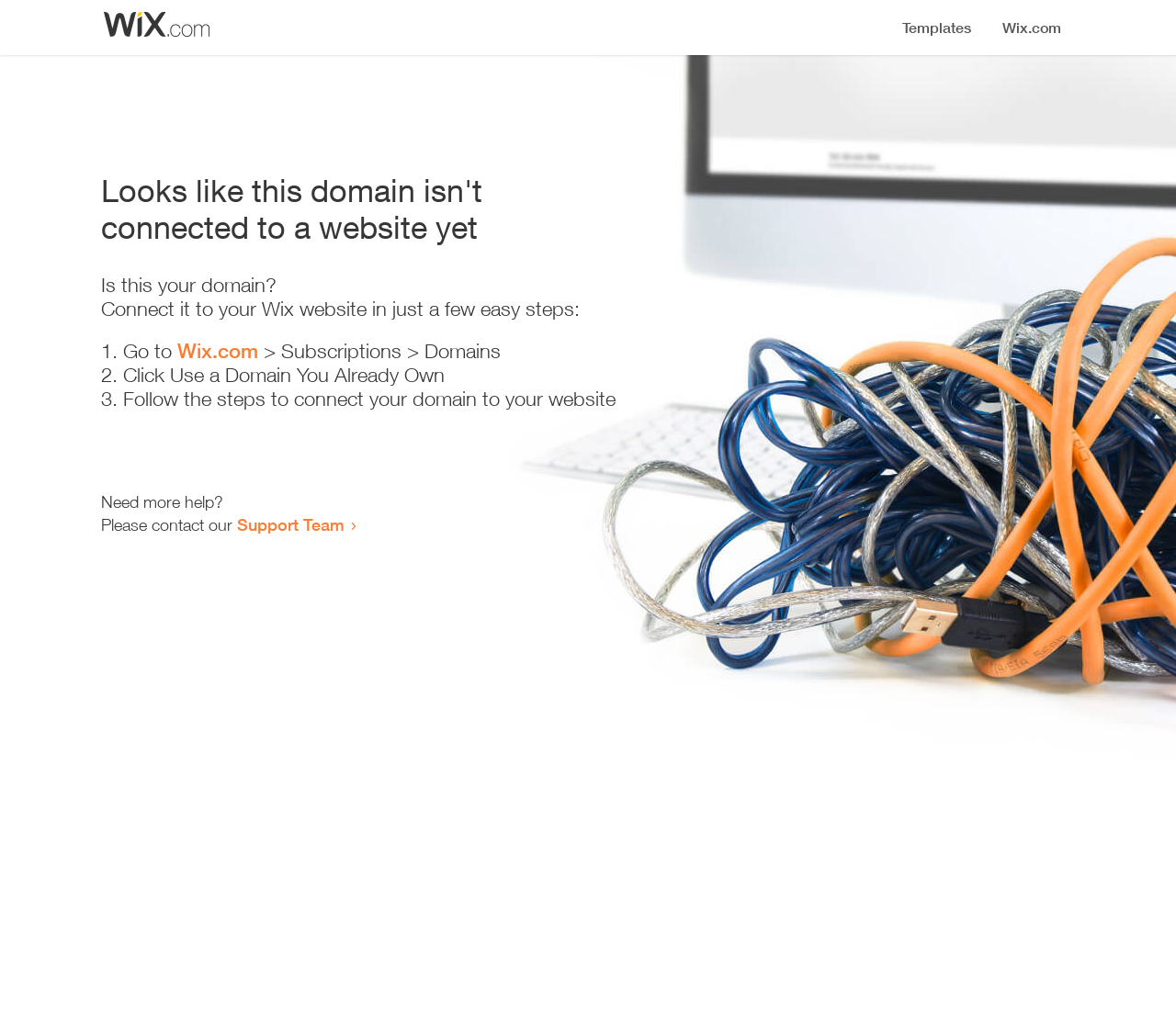What is the current status of the domain?
Relying on the image, give a concise answer in one word or a brief phrase.

Not connected to a website